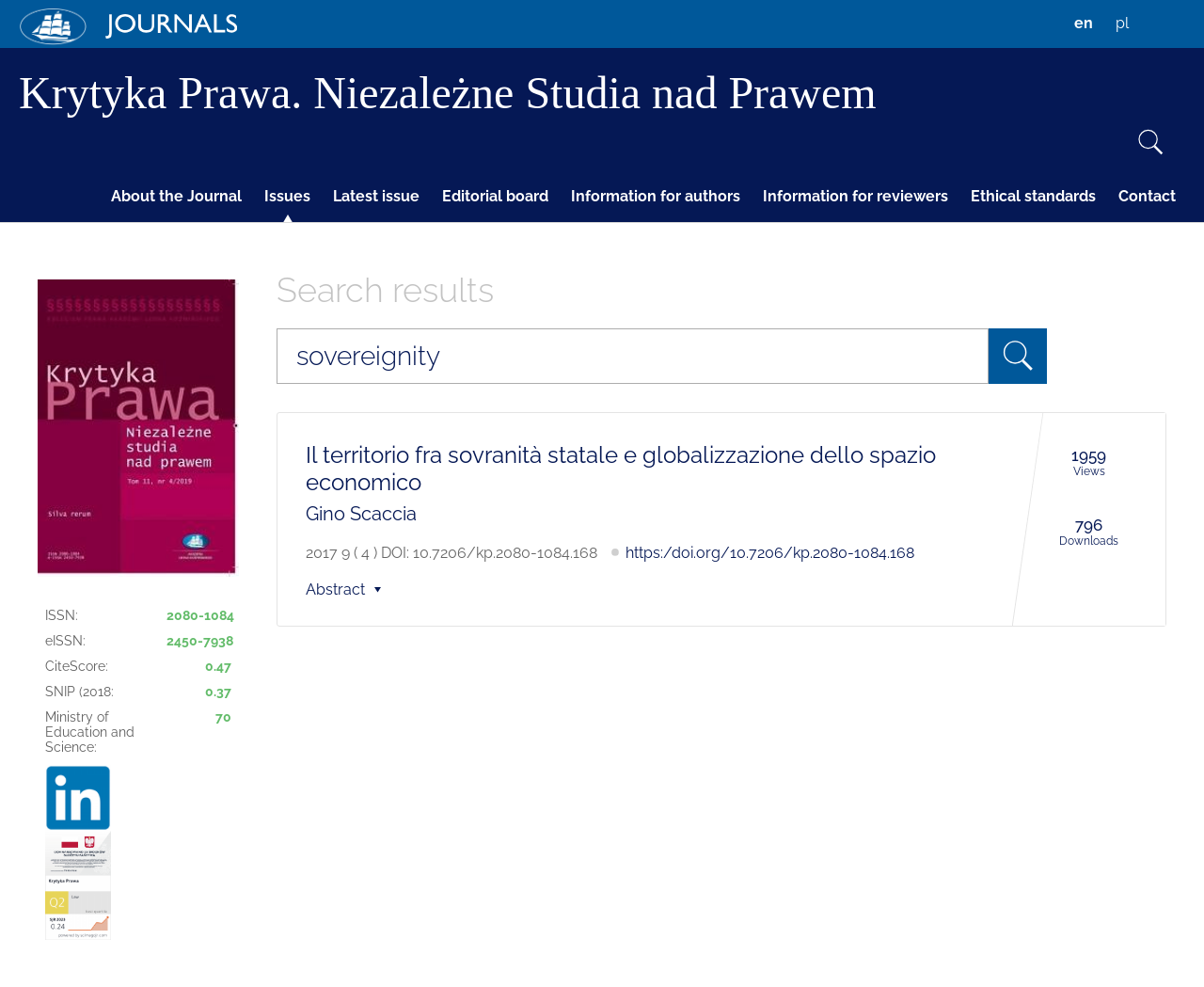Given the element description Contact, identify the bounding box coordinates for the UI element on the webpage screenshot. The format should be (top-left x, top-left y, bottom-right x, bottom-right y), with values between 0 and 1.

[0.921, 0.173, 0.984, 0.225]